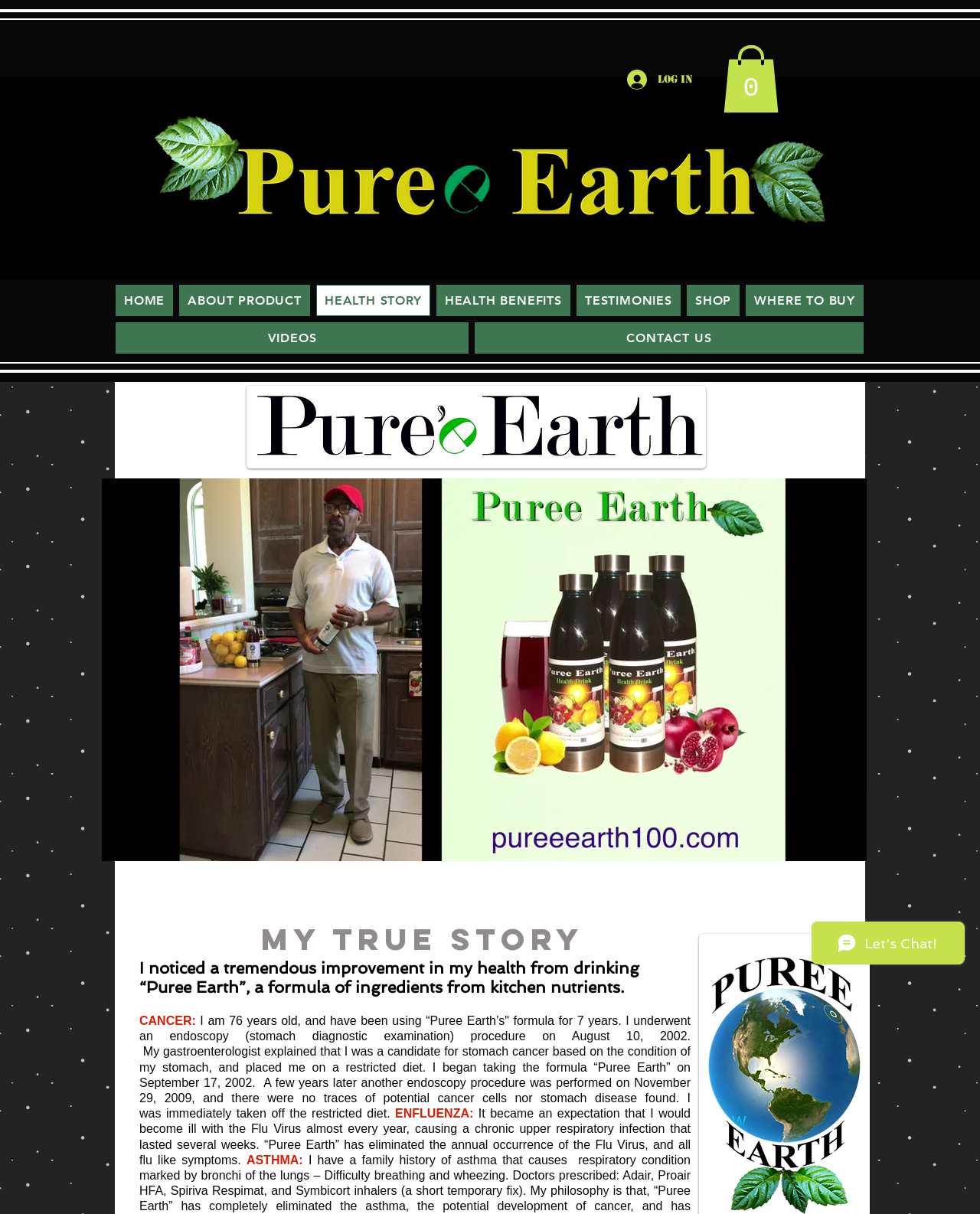What is the website's logo?
Craft a detailed and extensive response to the question.

The website's logo is an image with the text 'Pure Eart' on it, located at the top of the webpage.